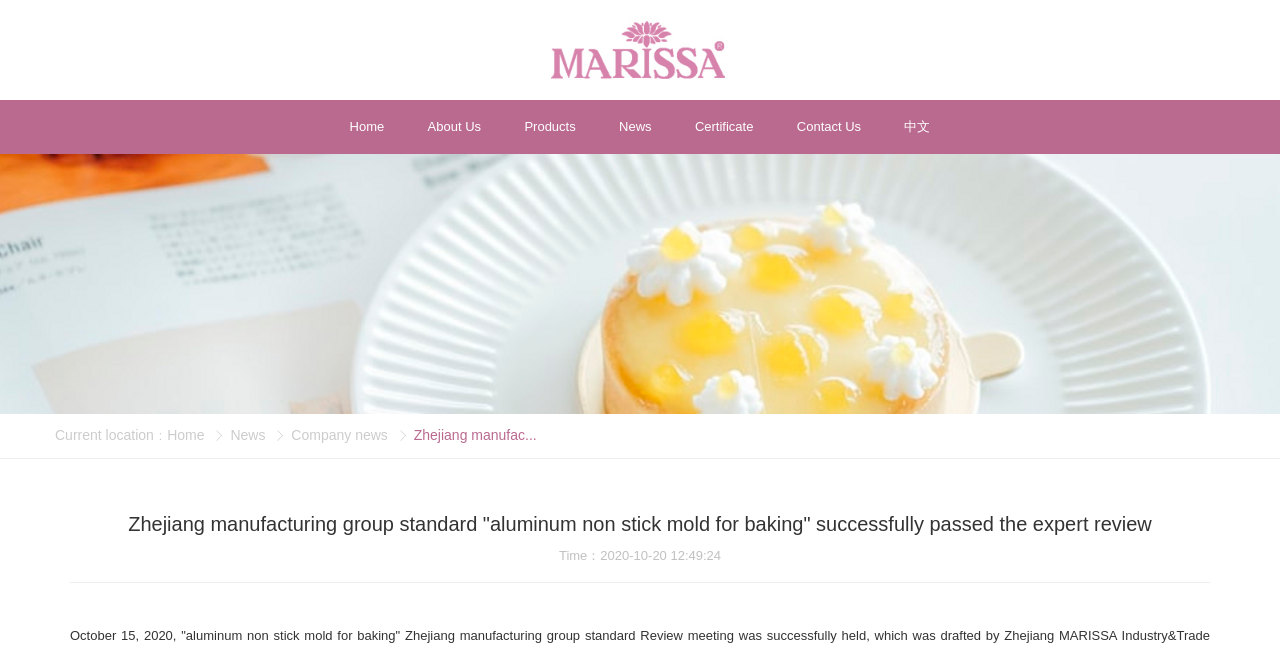Identify the title of the webpage and provide its text content.

Zhejiang manufacturing group standard "aluminum non stick mold for baking" successfully passed the expert review